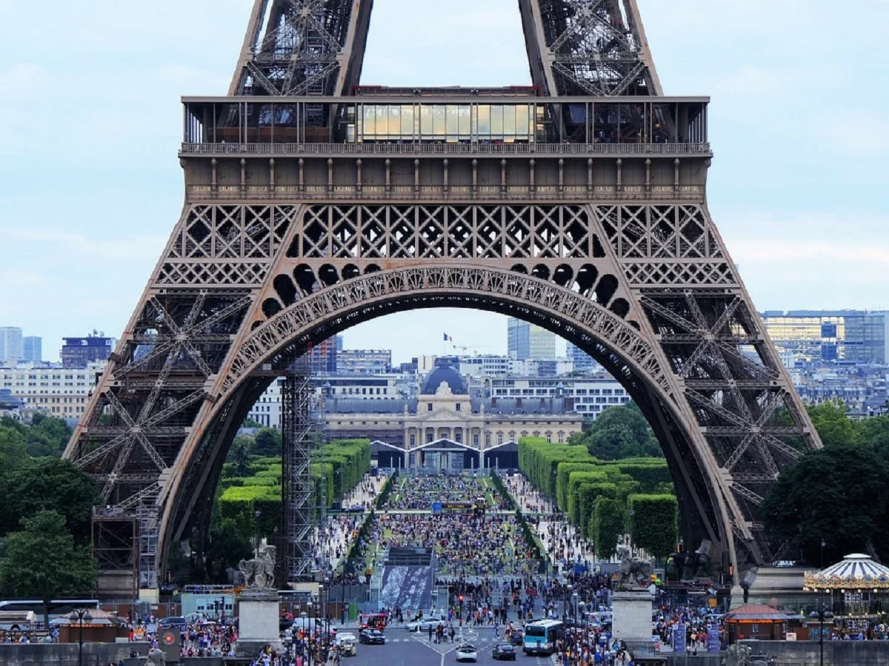Thoroughly describe everything you see in the image.

The image captures a stunning view of the Eiffel Tower, one of the most iconic landmarks in Paris, France. The shot is framed to show the intricate iron lattice structure of the tower, with its towering arches elegantly supporting the main framework above. Beneath the tower, a bustling scene unfolds, featuring a vibrant crowd gathered in the area known as the Champ de Mars, with trees lining the pathways and the historic Palais de Chaillot visible in the background. The atmosphere suggests a lively event or festival, with people enjoying their time outdoors on a pleasant day. As the cityscape unfolds in the distance, the blending of historical architecture and modern buildings paints a vivid picture of Paris's charm and cultural significance.